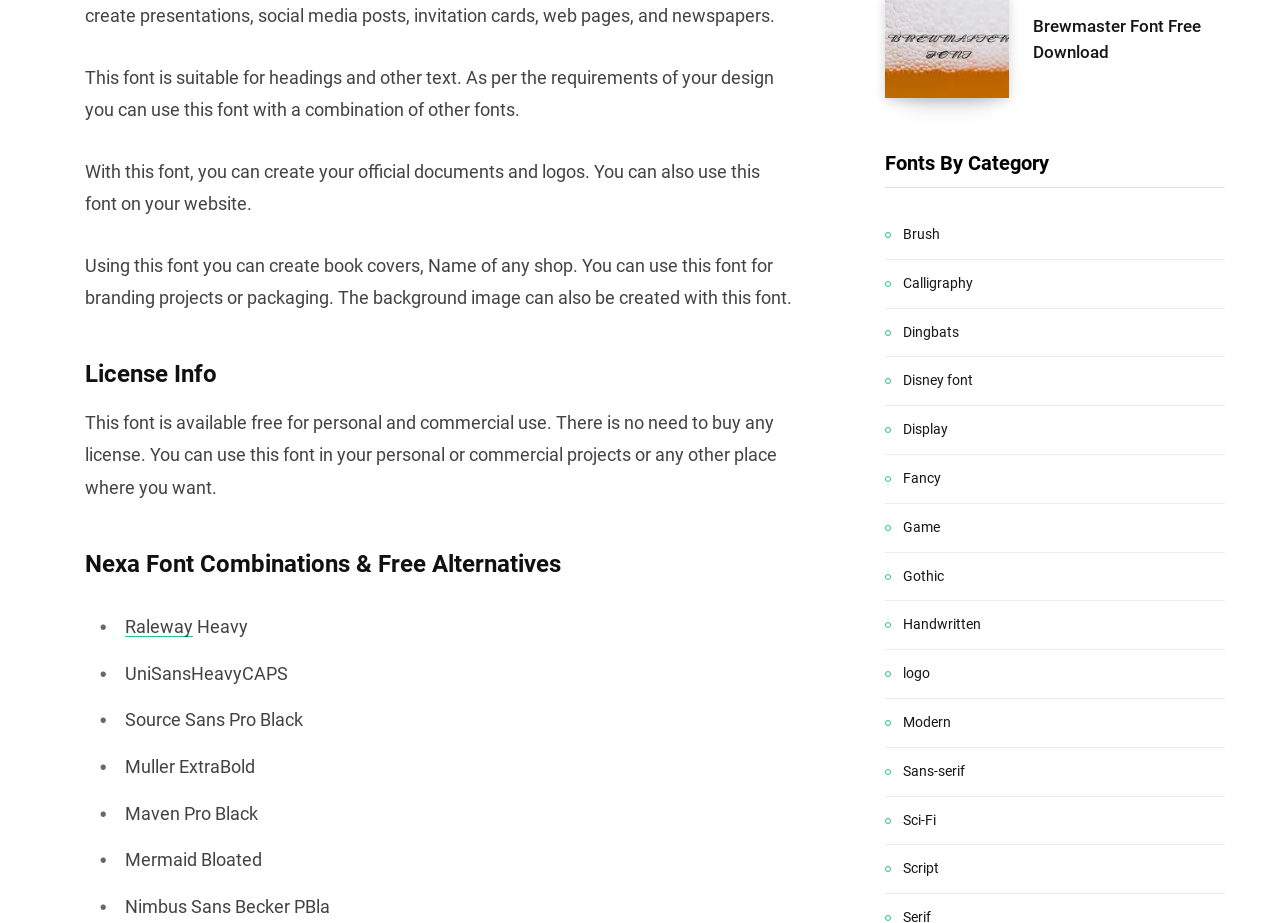Determine the bounding box for the HTML element described here: "Brewmaster Font Free Download". The coordinates should be given as [left, top, right, bottom] with each number being a float between 0 and 1.

[0.807, 0.015, 0.957, 0.071]